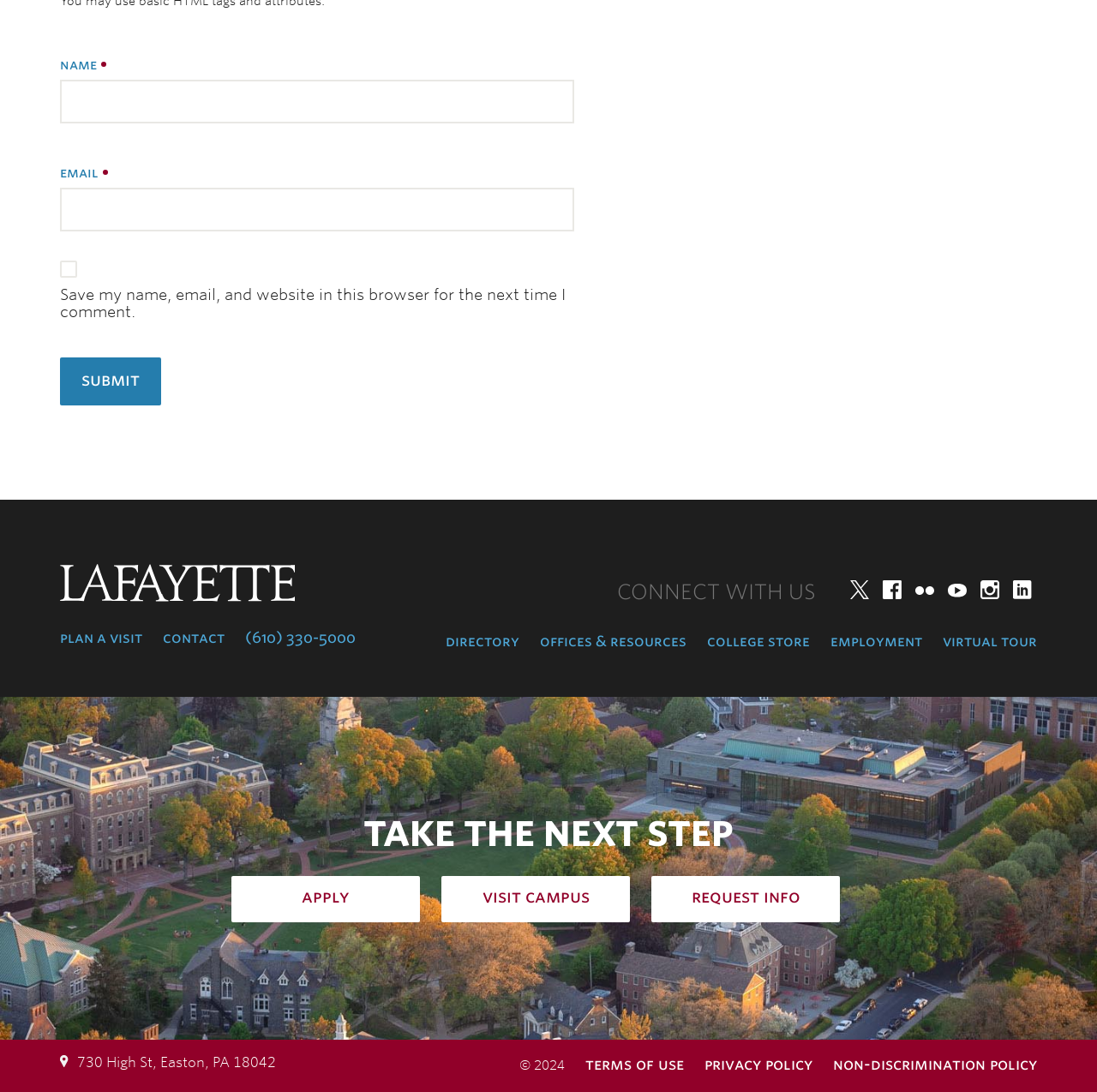Locate the bounding box coordinates of the element that needs to be clicked to carry out the instruction: "plan a visit". The coordinates should be given as four float numbers ranging from 0 to 1, i.e., [left, top, right, bottom].

[0.055, 0.574, 0.13, 0.593]